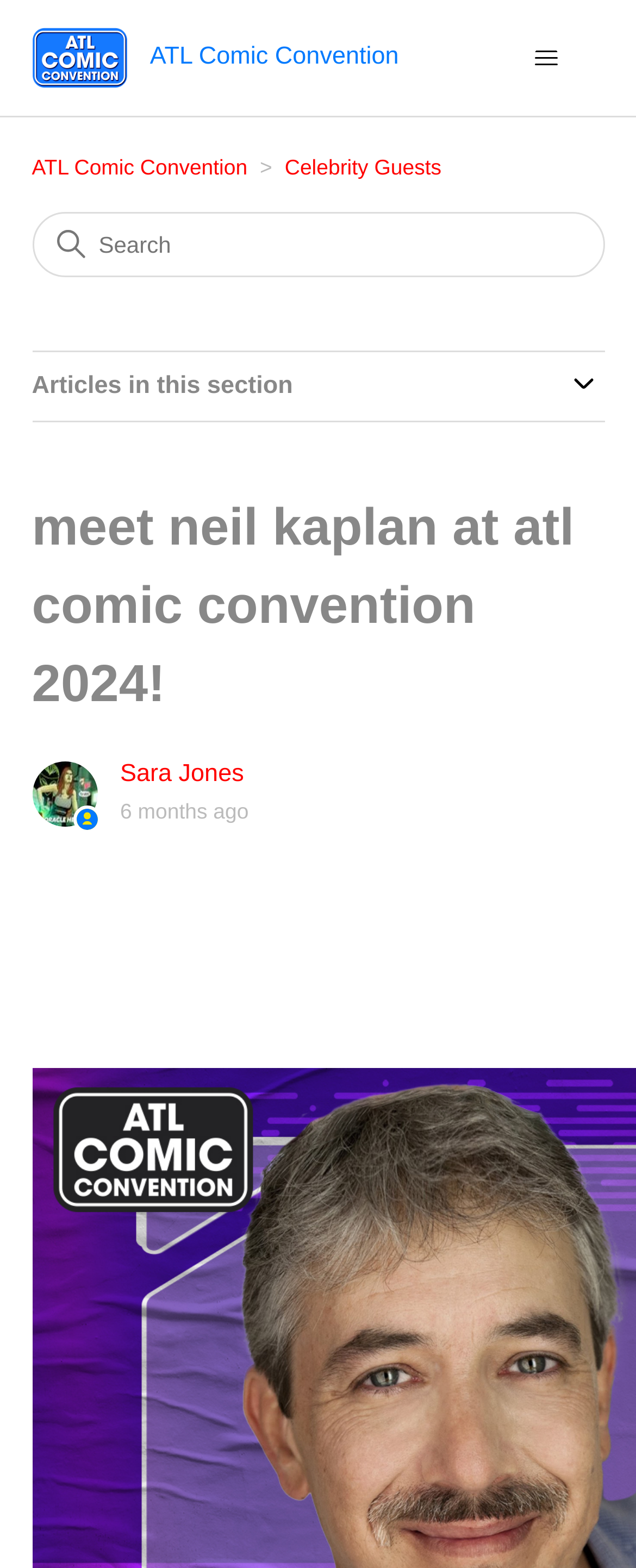What is the cost of autographs?
Based on the image, respond with a single word or phrase.

$40